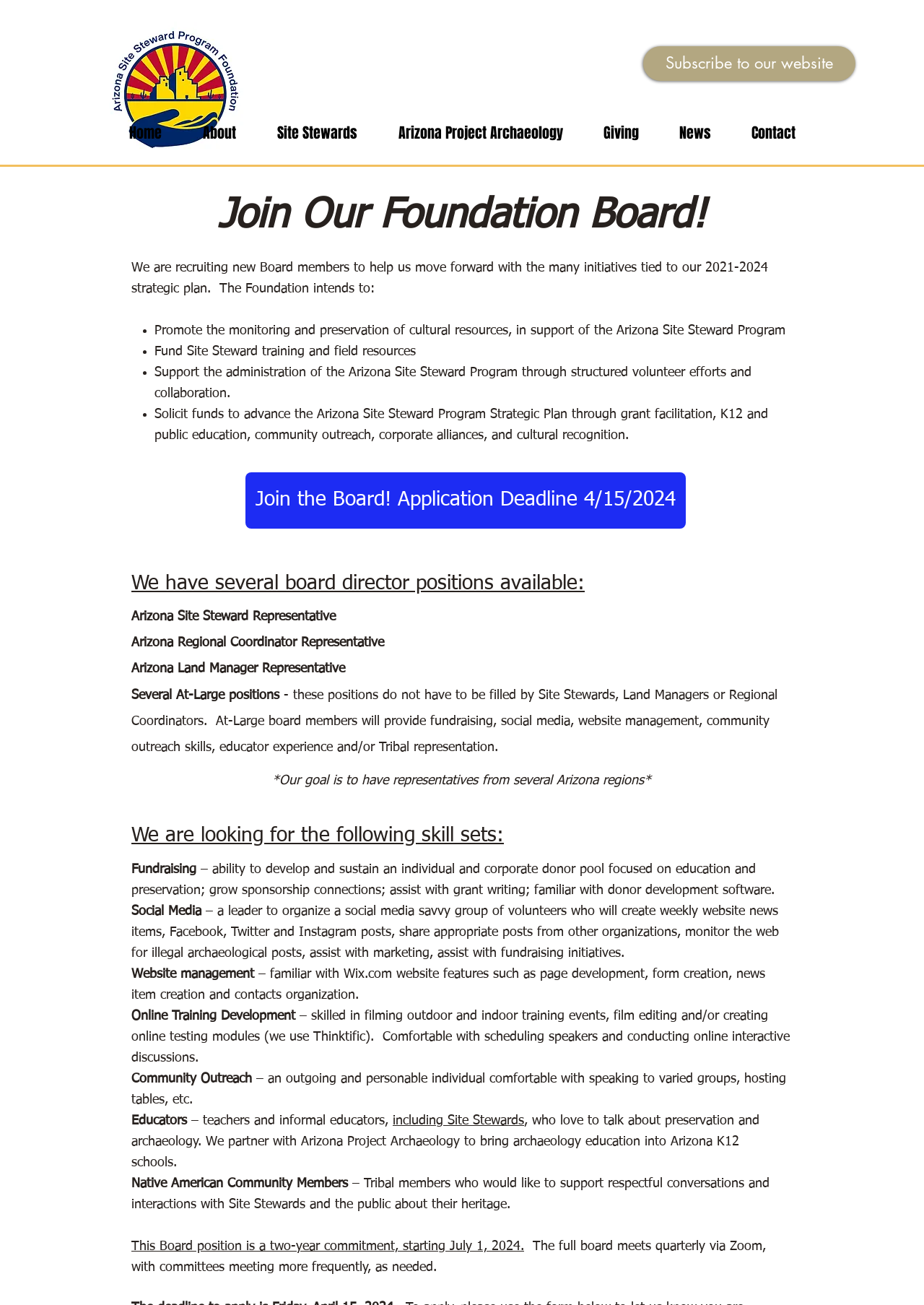Based on the visual content of the image, answer the question thoroughly: What is the Arizona Site Steward Program Foundation Board recruiting?

The webpage indicates that the Arizona Site Steward Program Foundation Board is recruiting new members to support the new initiatives tied to their 2021-2024 strategic plan, as stated in the meta description and the webpage content.